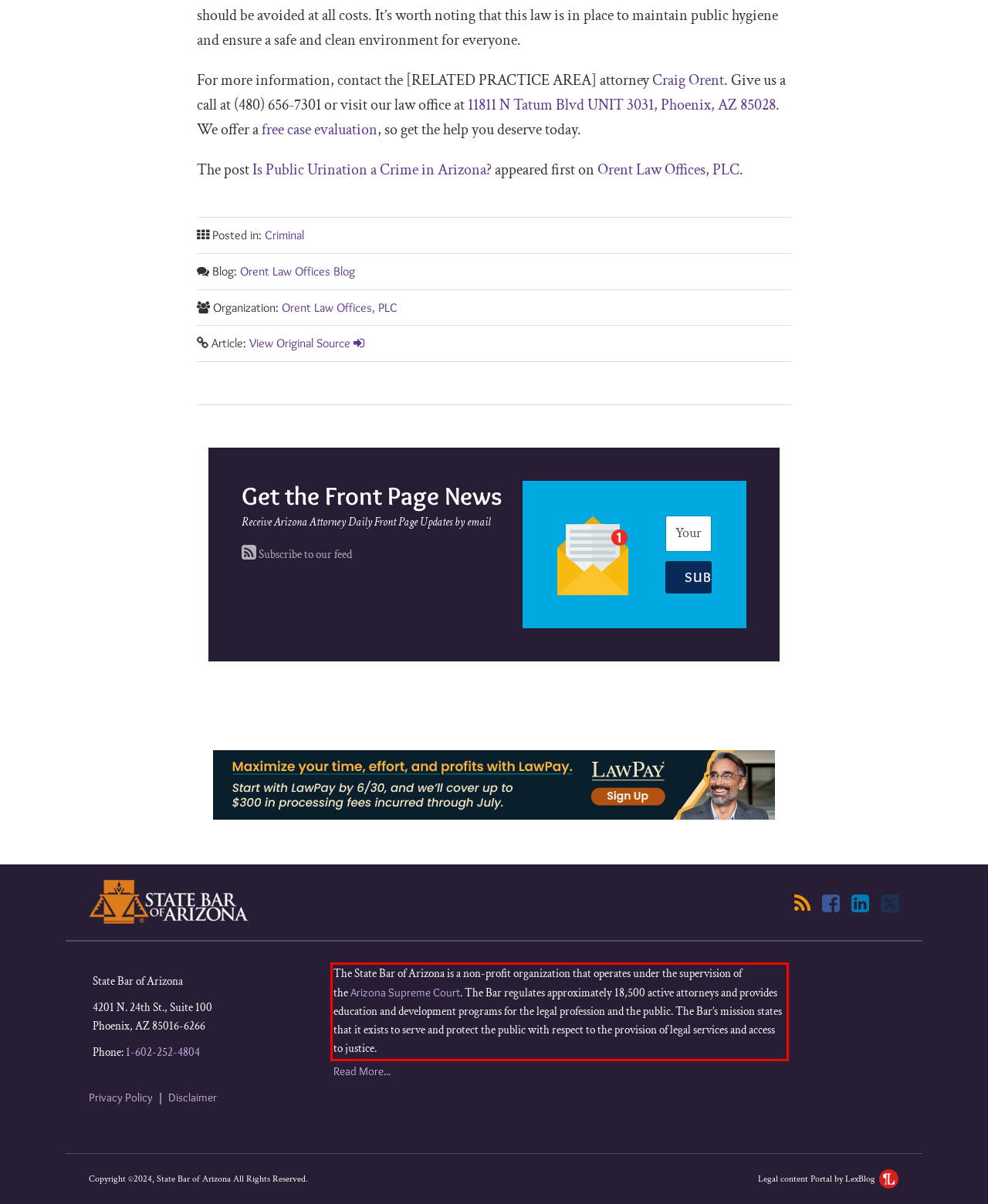There is a screenshot of a webpage with a red bounding box around a UI element. Please use OCR to extract the text within the red bounding box.

The State Bar of Arizona is a non-profit organization that operates under the supervision of the Arizona Supreme Court. The Bar regulates approximately 18,500 active attorneys and provides education and development programs for the legal profession and the public. The Bar’s mission states that it exists to serve and protect the public with respect to the provision of legal services and access to justice.